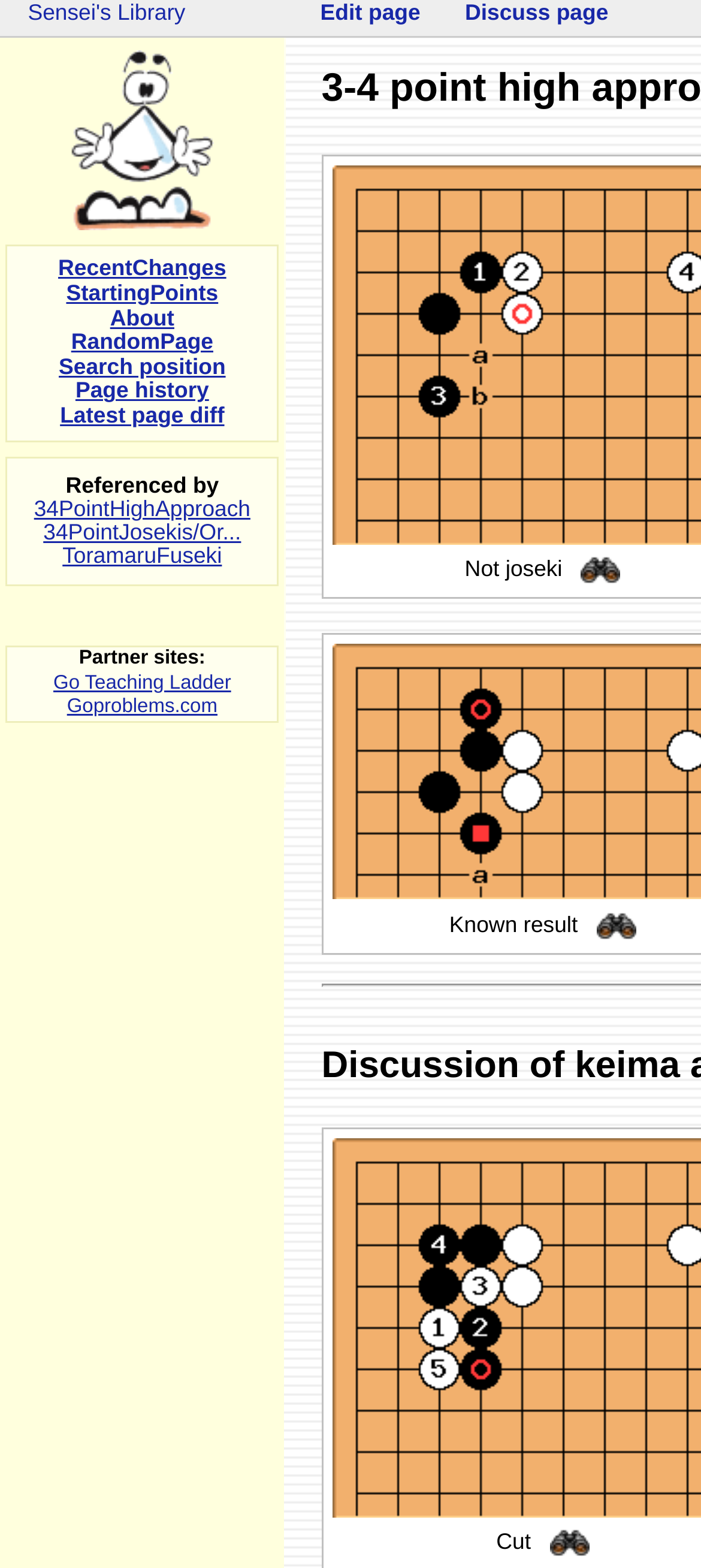Using a single word or phrase, answer the following question: 
What is the shortcut key for the 'RecentChanges' link?

Alt+1